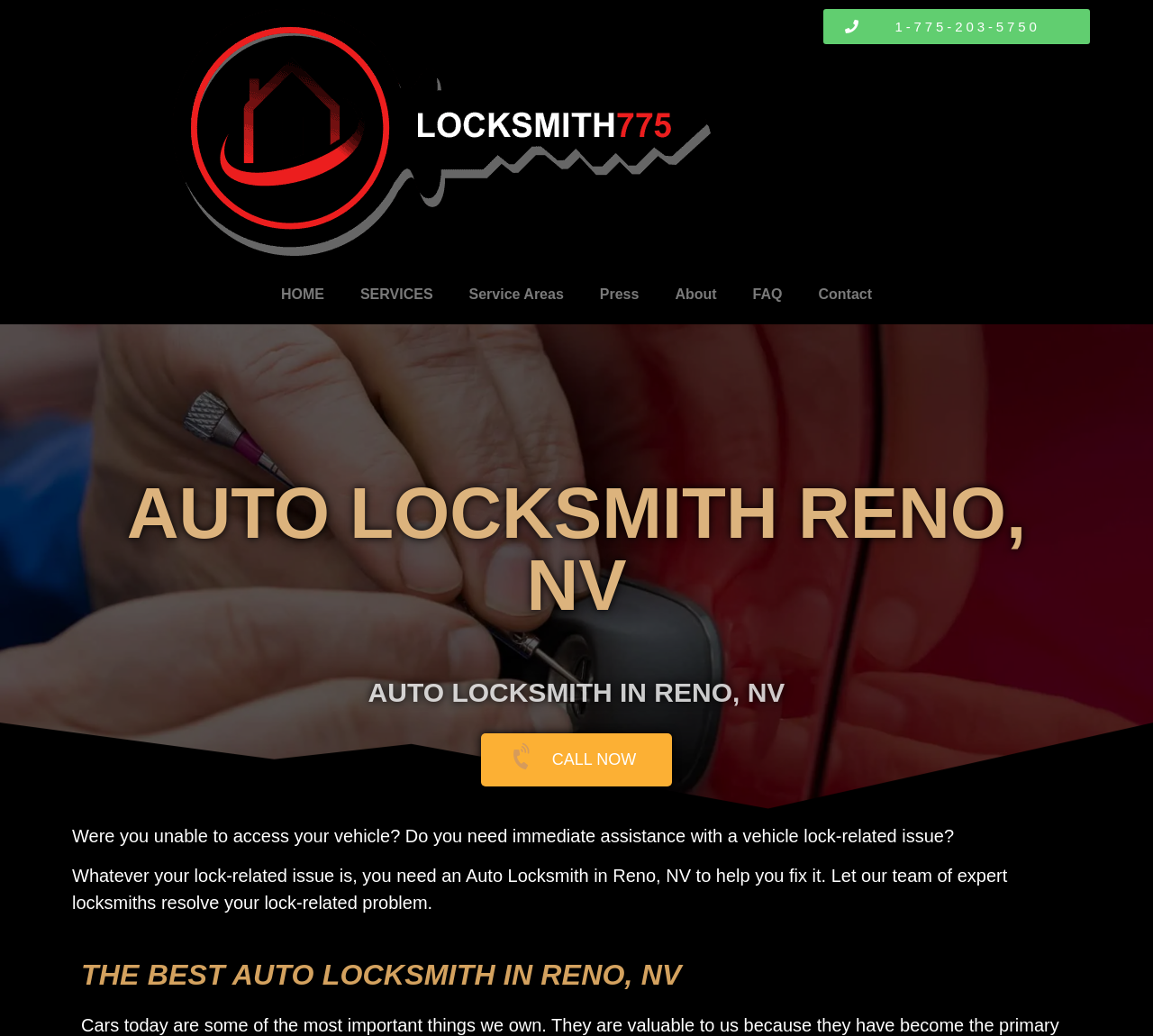Find the bounding box coordinates of the element to click in order to complete this instruction: "Click the 'HOME' link". The bounding box coordinates must be four float numbers between 0 and 1, denoted as [left, top, right, bottom].

[0.228, 0.264, 0.297, 0.304]